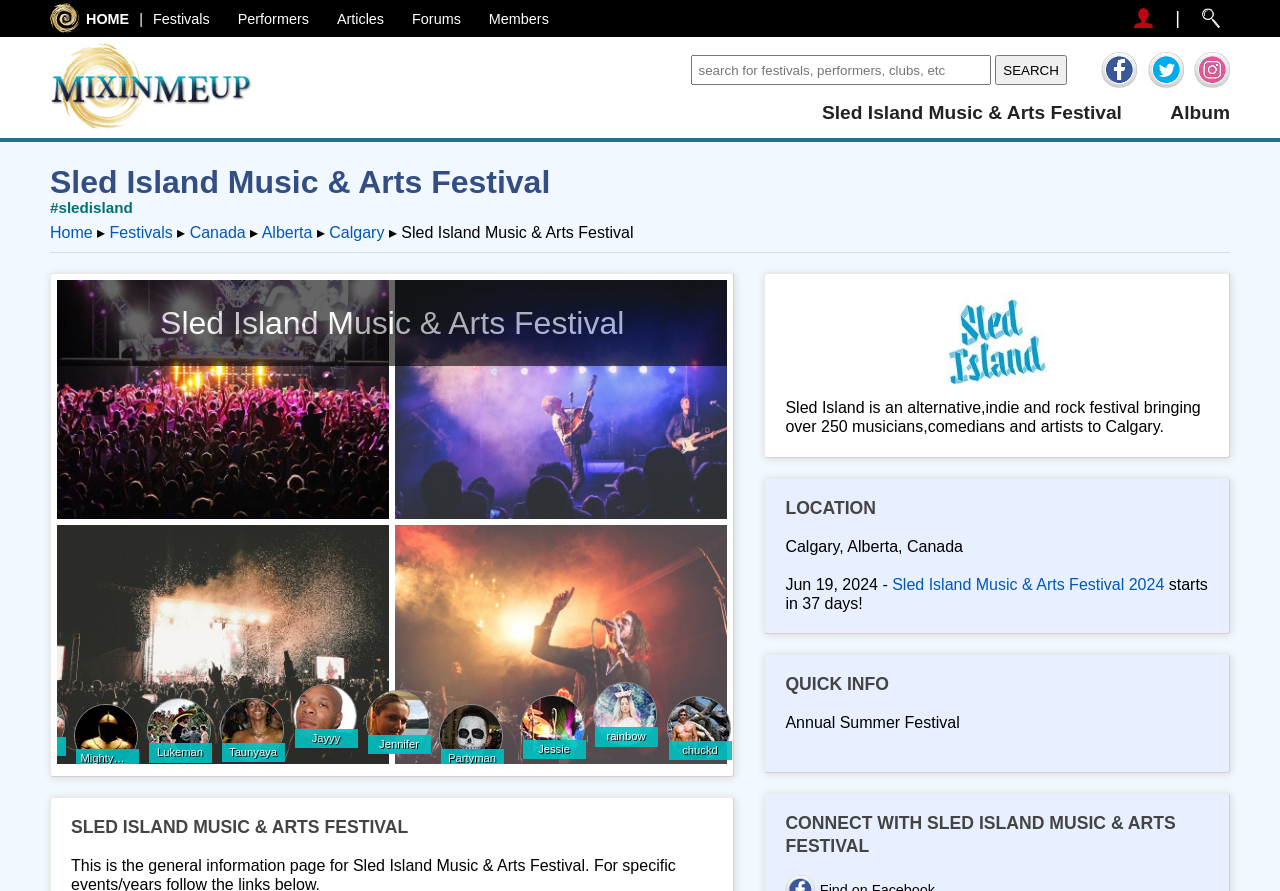Pinpoint the bounding box coordinates of the element to be clicked to execute the instruction: "Check out photos from past festivals".

[0.045, 0.314, 0.304, 0.582]